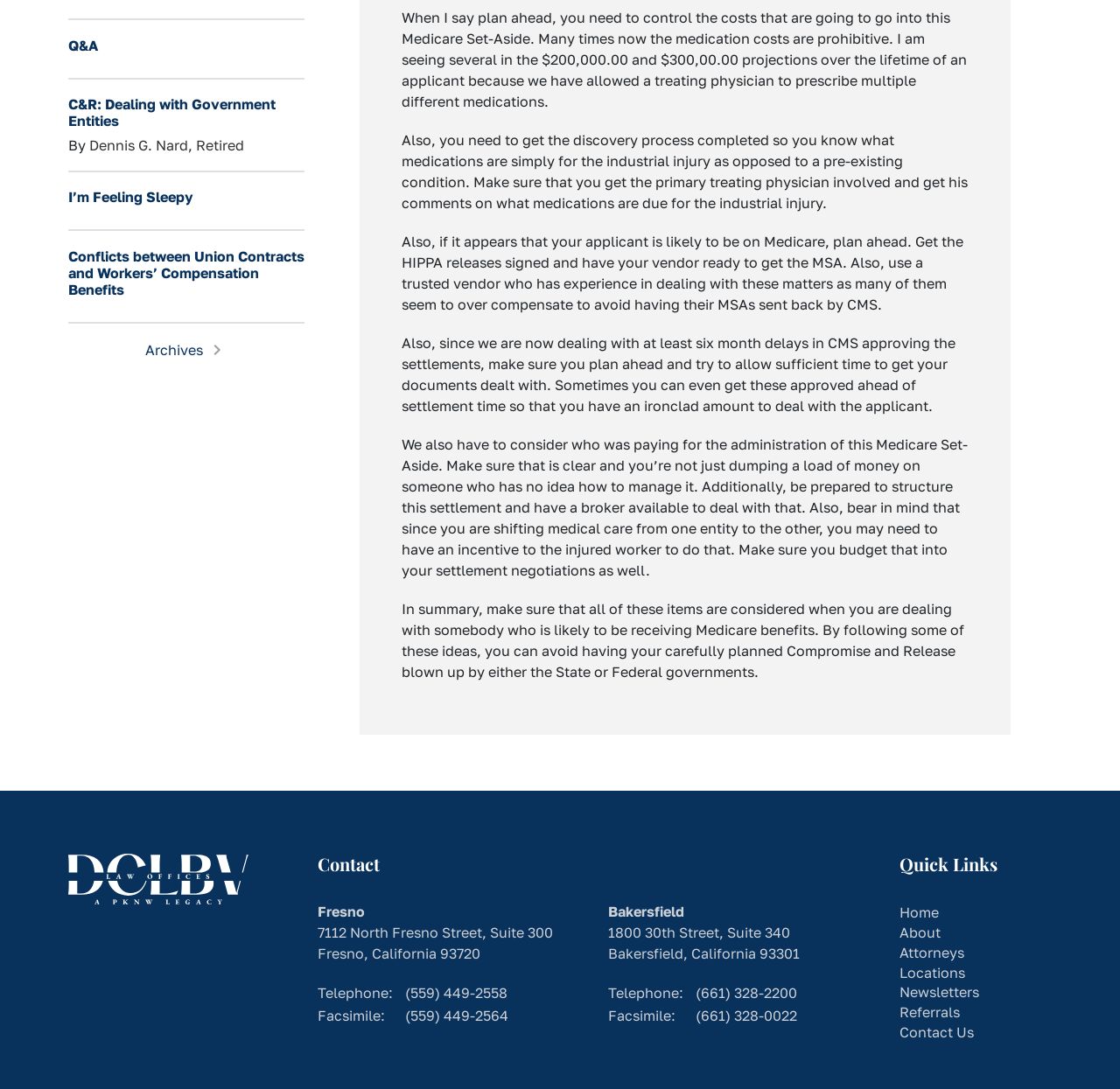Find and specify the bounding box coordinates that correspond to the clickable region for the instruction: "Share this post on Facebook".

None